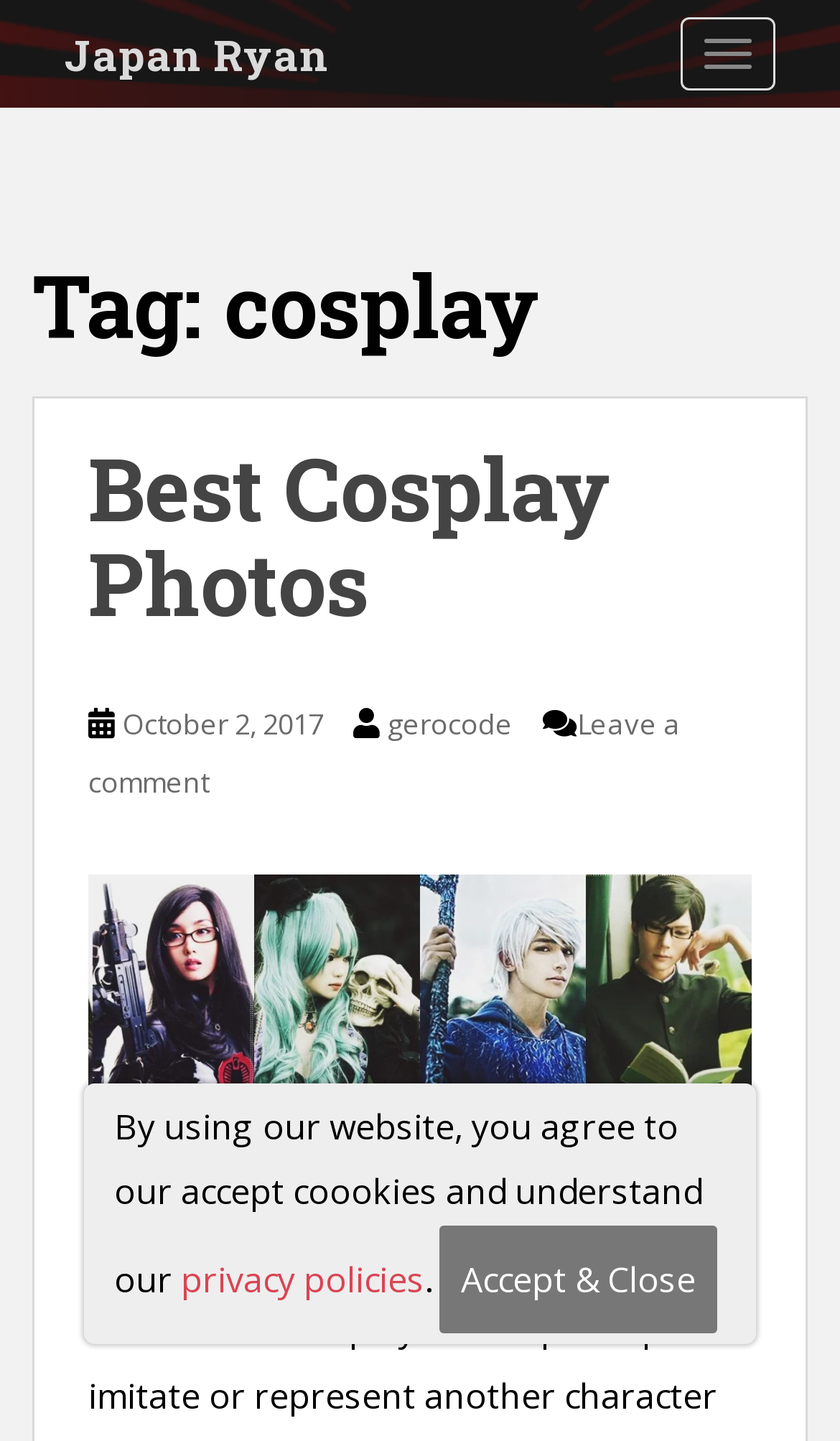What is the purpose of the button at the top right corner?
Give a single word or phrase answer based on the content of the image.

TOGGLE NAVIGATION